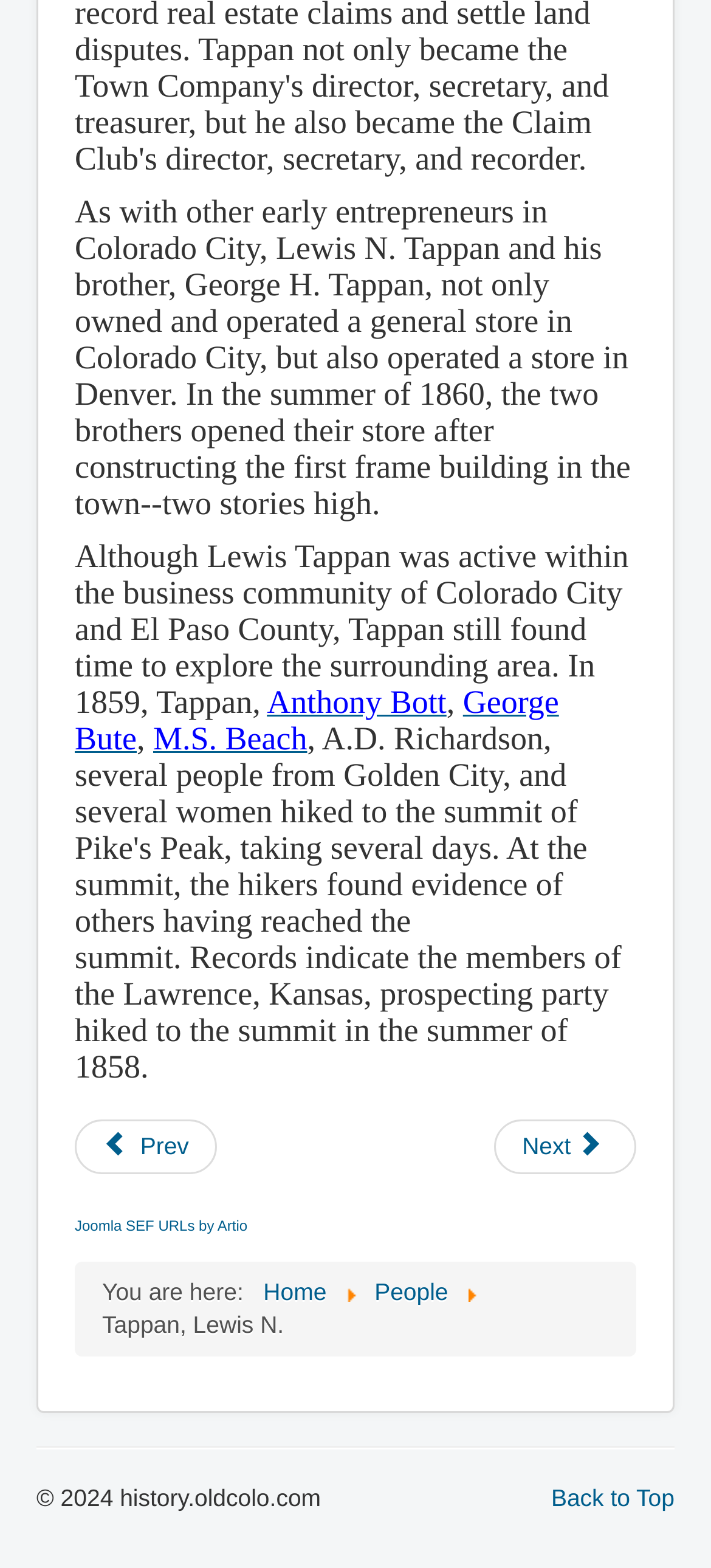Show the bounding box coordinates for the element that needs to be clicked to execute the following instruction: "Read about Lewis N. Tappan". Provide the coordinates in the form of four float numbers between 0 and 1, i.e., [left, top, right, bottom].

[0.105, 0.123, 0.887, 0.333]